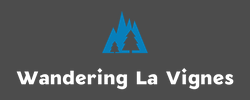Observe the image and answer the following question in detail: What is the font color of the text 'Wandering La Vignes'?

According to the caption, the name 'Wandering La Vignes' is prominently displayed in a bold, white font, which implies that the font color of the text is white.